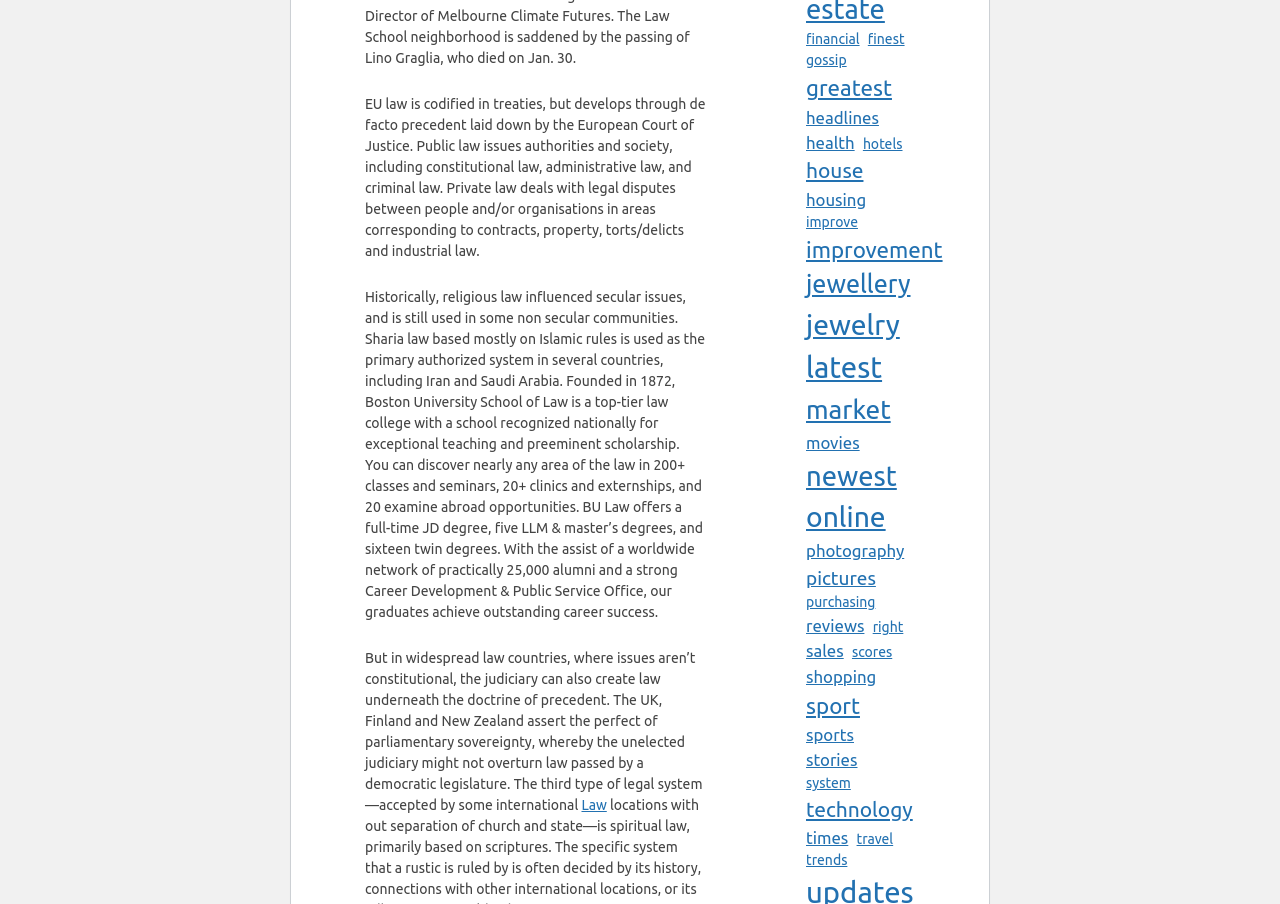Provide the bounding box coordinates of the section that needs to be clicked to accomplish the following instruction: "listen to the audio clip."

None